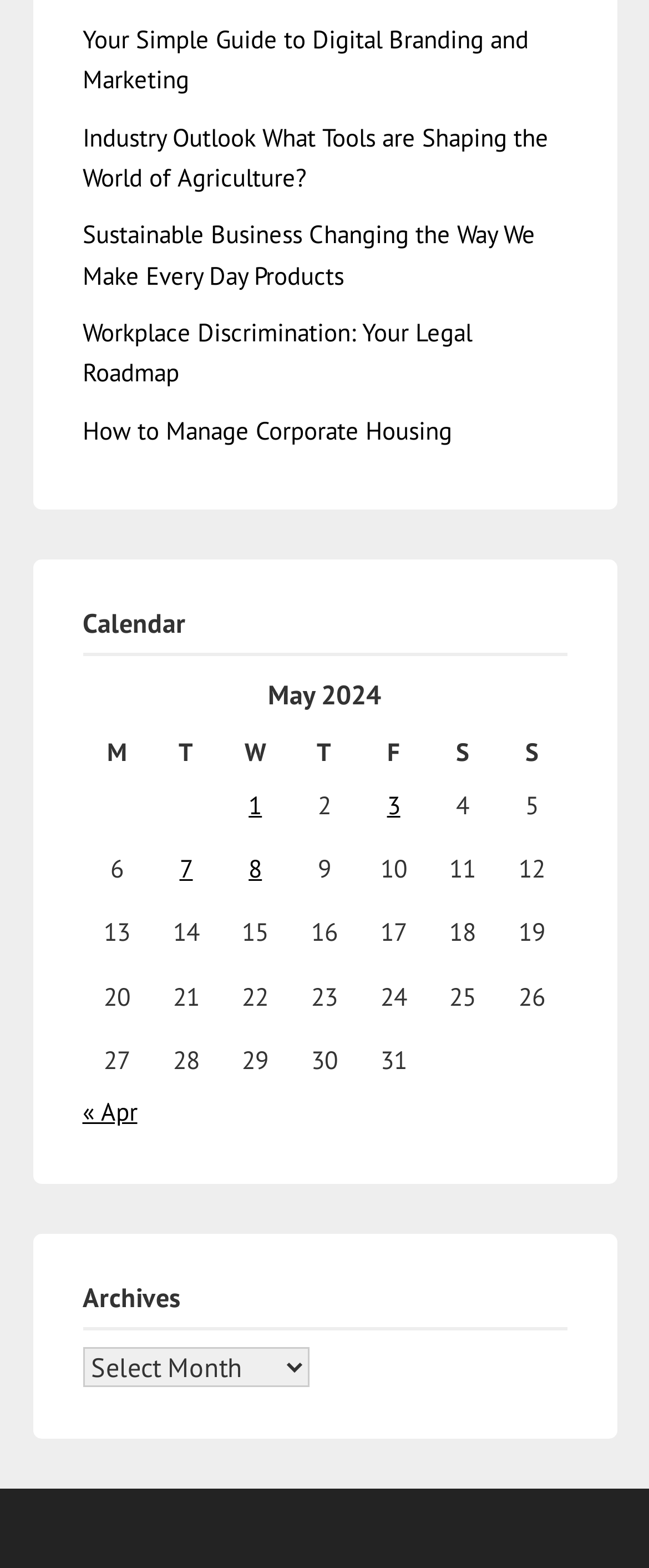Please determine the bounding box coordinates, formatted as (top-left x, top-left y, bottom-right x, bottom-right y), with all values as floating point numbers between 0 and 1. Identify the bounding box of the region described as: Workplace Discrimination: Your Legal Roadmap

[0.127, 0.202, 0.727, 0.248]